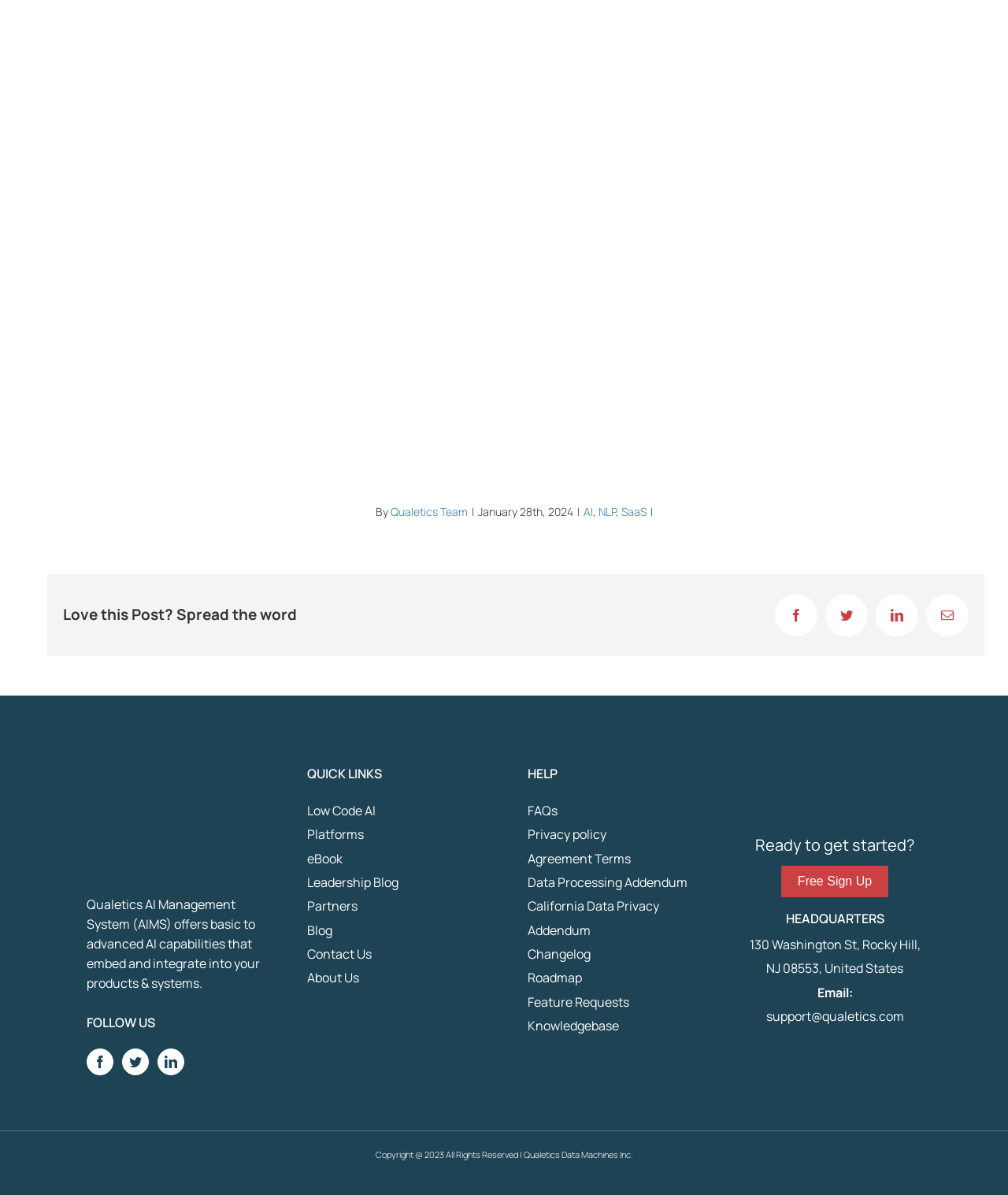Identify the bounding box for the given UI element using the description provided. Coordinates should be in the format (top-left x, top-left y, bottom-right x, bottom-right y) and must be between 0 and 1. Here is the description: Free Sign Up

[0.775, 0.724, 0.881, 0.751]